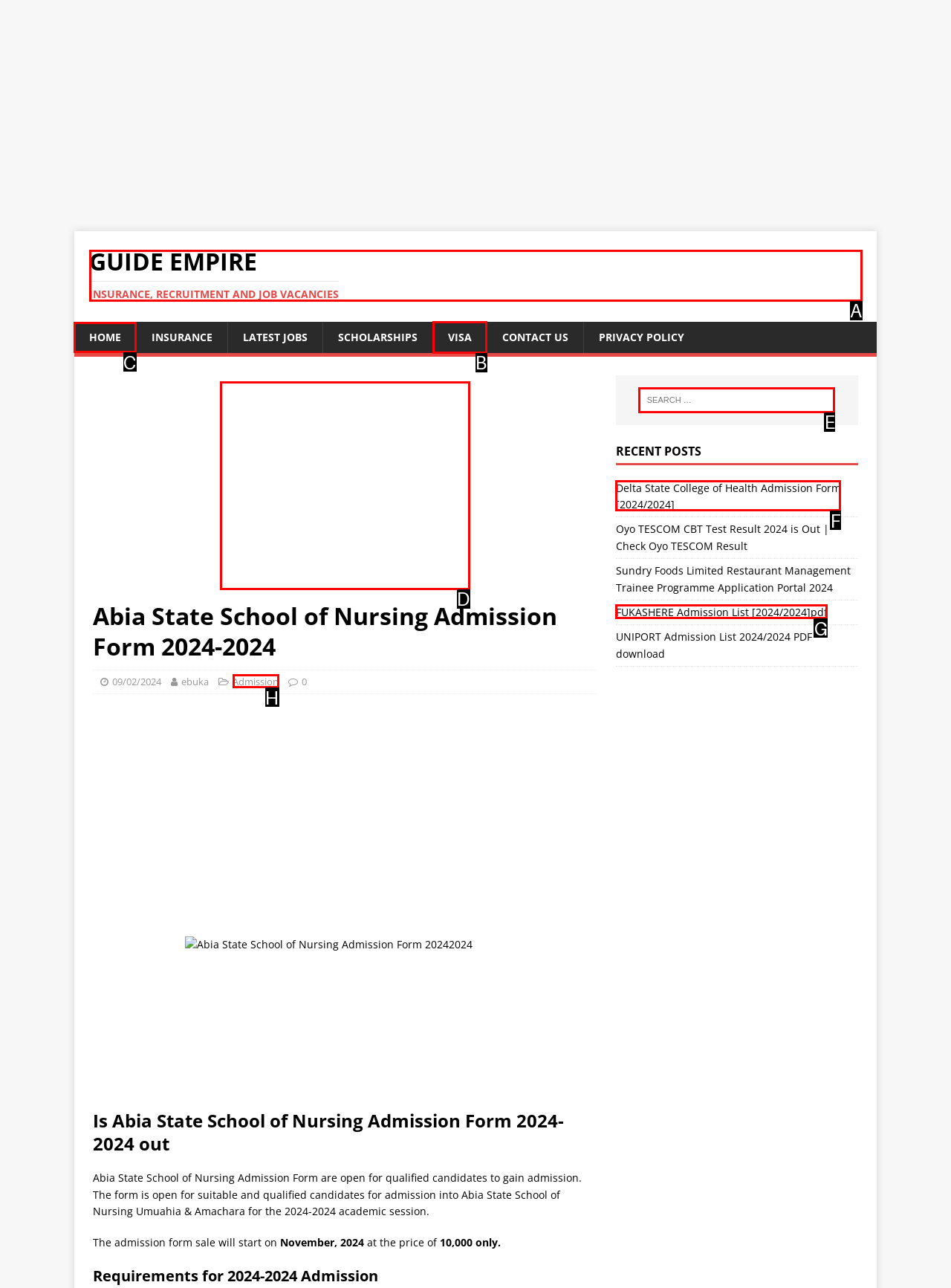Given the instruction: Click on the 'HOME' link, which HTML element should you click on?
Answer with the letter that corresponds to the correct option from the choices available.

C